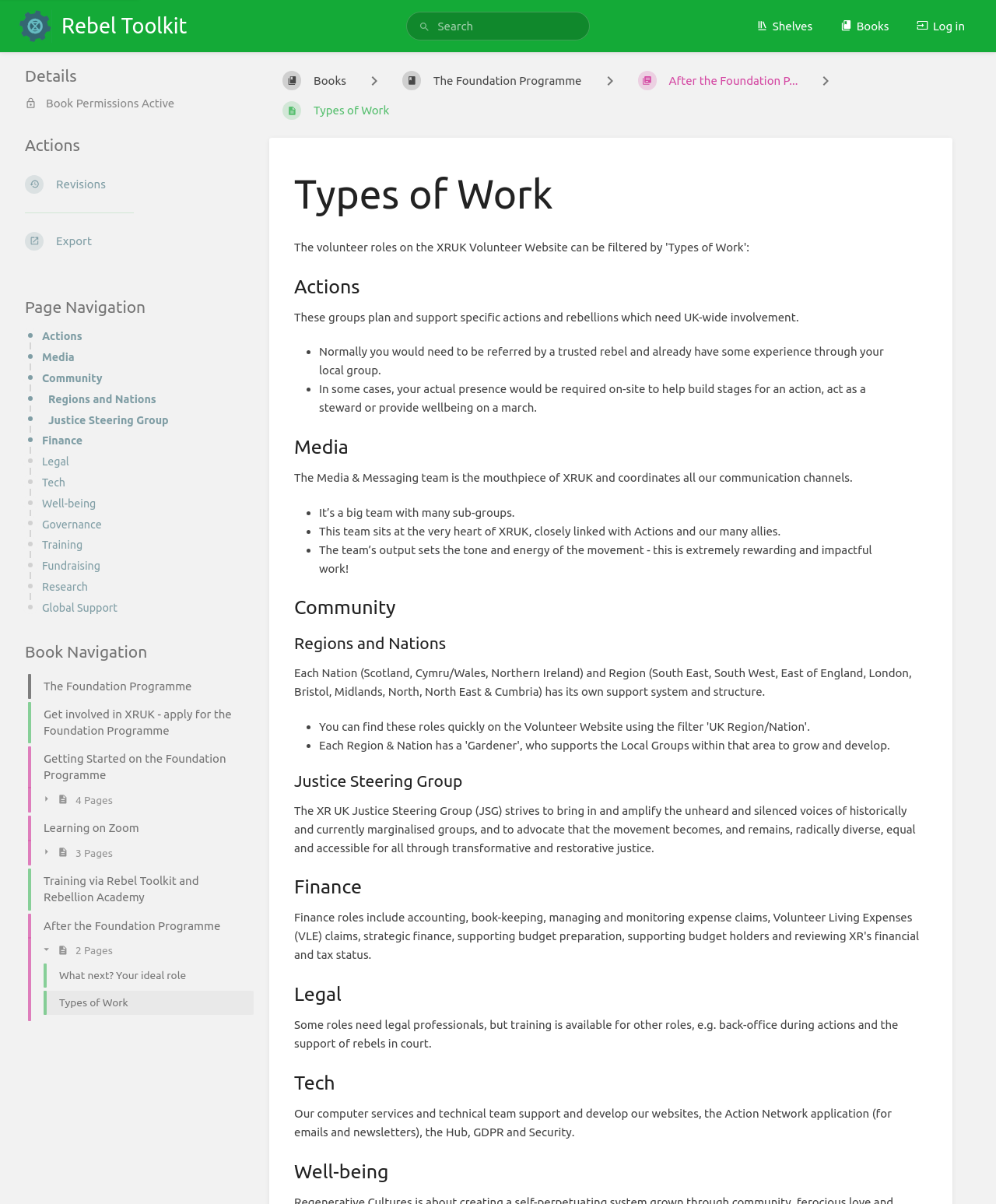Please locate the clickable area by providing the bounding box coordinates to follow this instruction: "Search for something".

[0.407, 0.01, 0.592, 0.034]